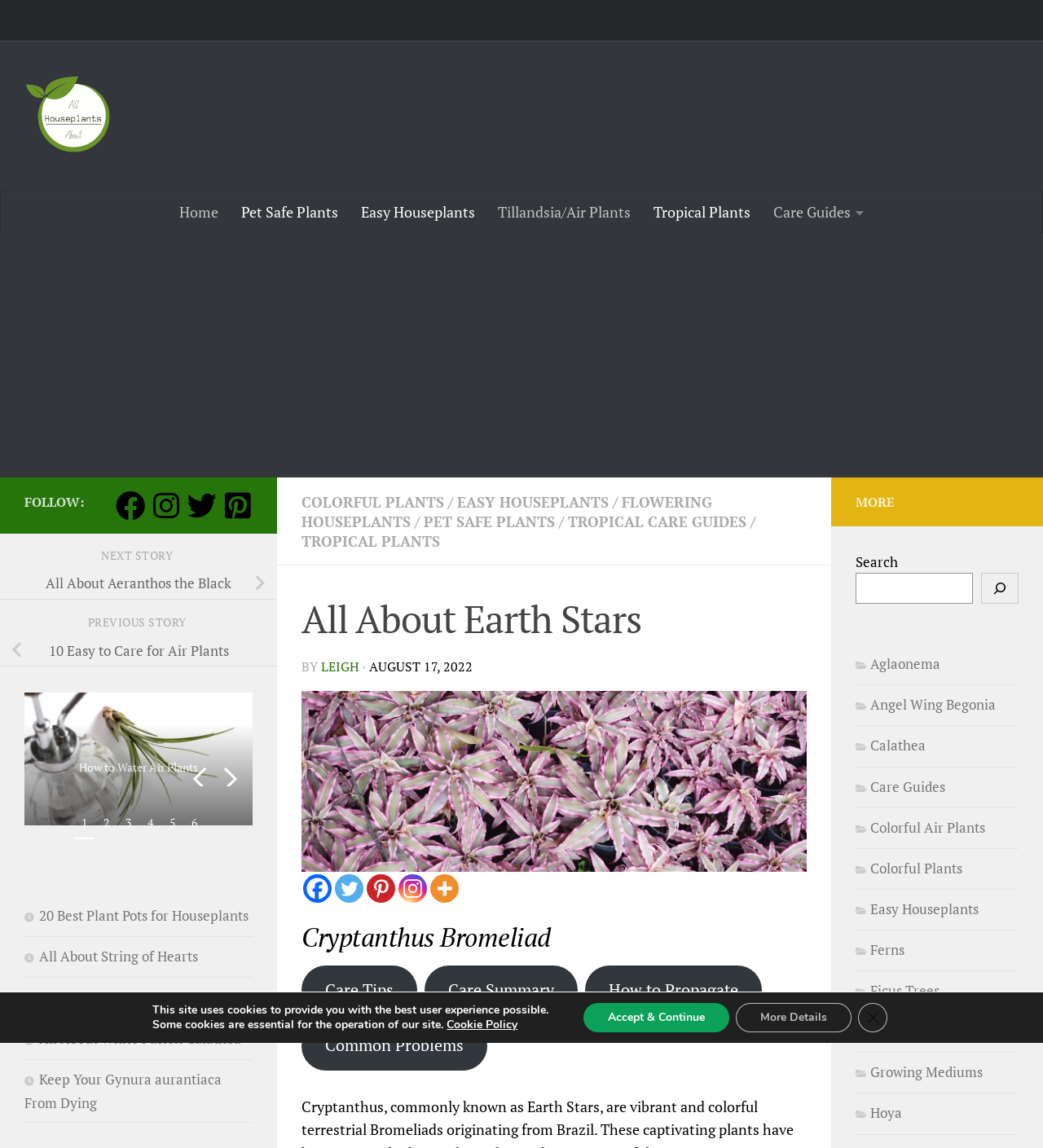Identify the bounding box coordinates of the element that should be clicked to fulfill this task: "Search for houseplants". The coordinates should be provided as four float numbers between 0 and 1, i.e., [left, top, right, bottom].

[0.82, 0.48, 0.977, 0.526]